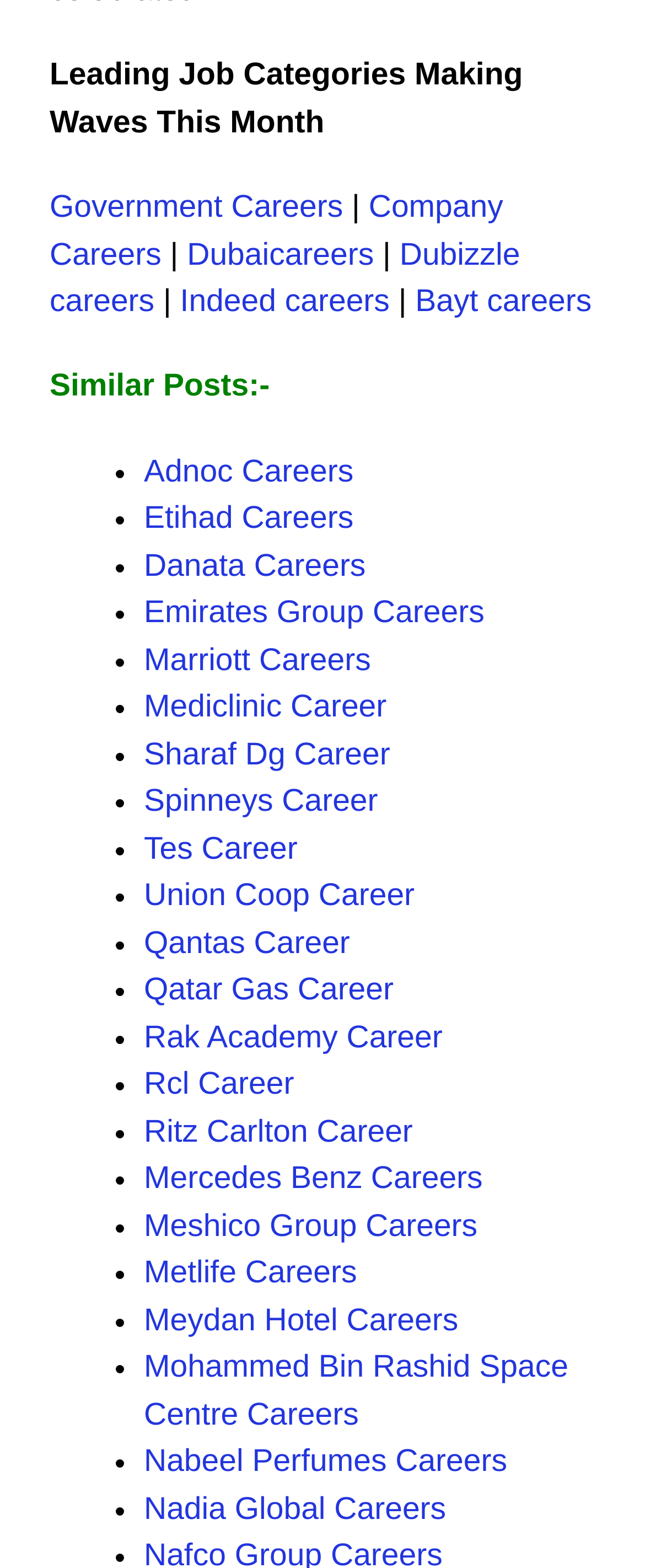Identify the bounding box coordinates for the element you need to click to achieve the following task: "Click on Indeed careers". Provide the bounding box coordinates as four float numbers between 0 and 1, in the form [left, top, right, bottom].

[0.279, 0.181, 0.604, 0.204]